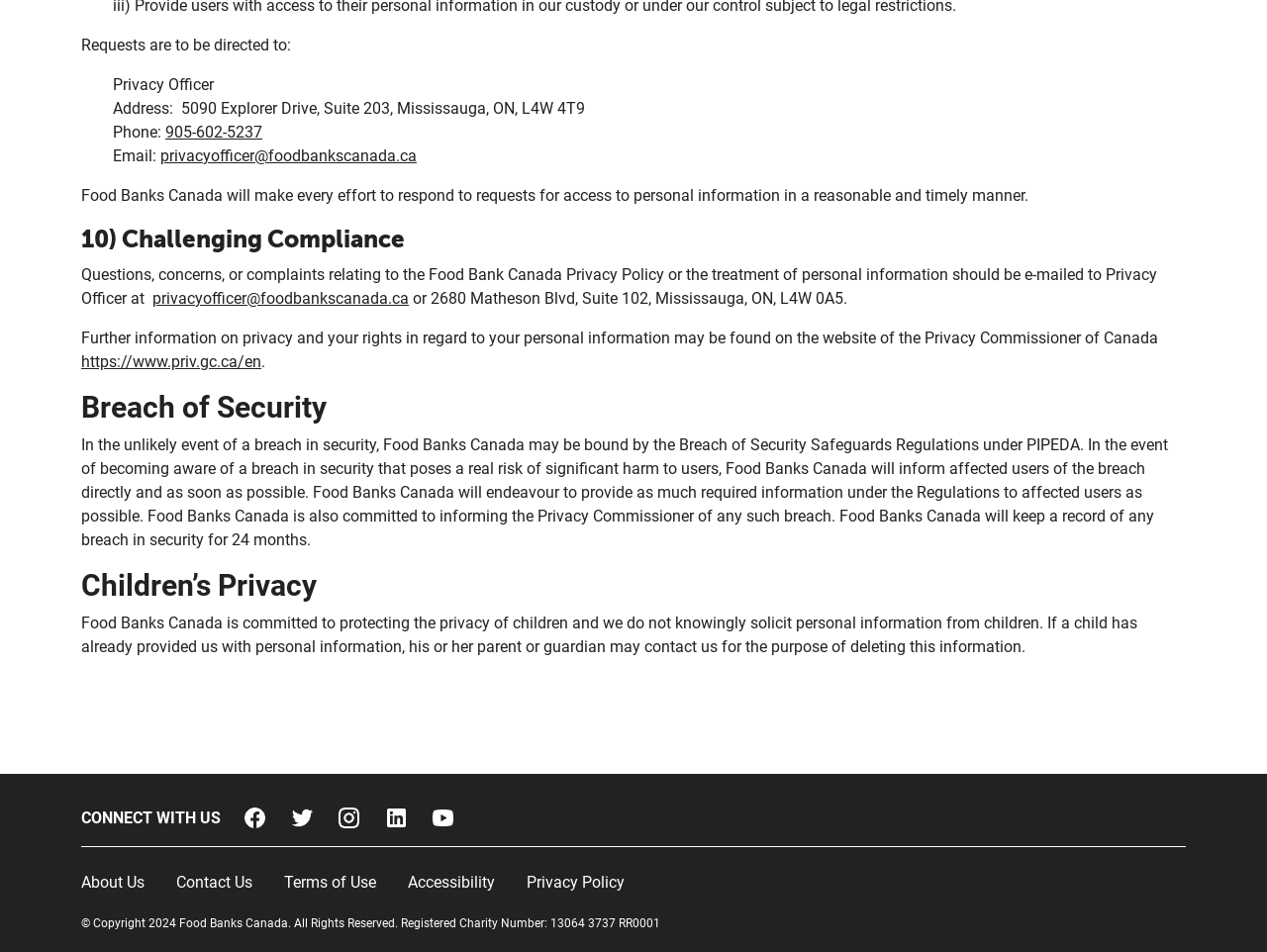Respond with a single word or phrase for the following question: 
What is the purpose of the Breach of Security Safeguards Regulations?

To inform affected users of a breach in security